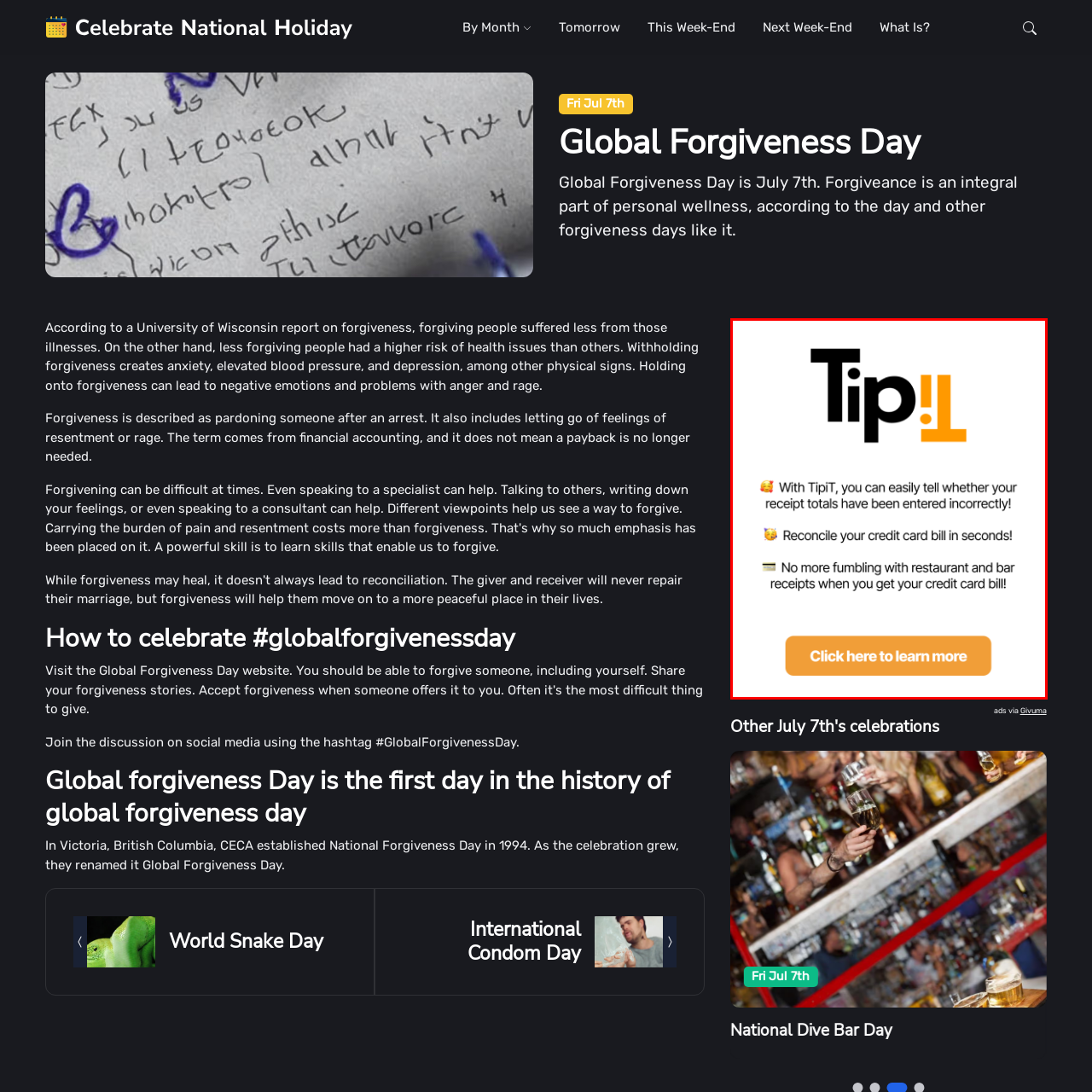Please look at the image highlighted by the red box, What is the purpose of the call-to-action button?
 Provide your answer using a single word or phrase.

To learn more